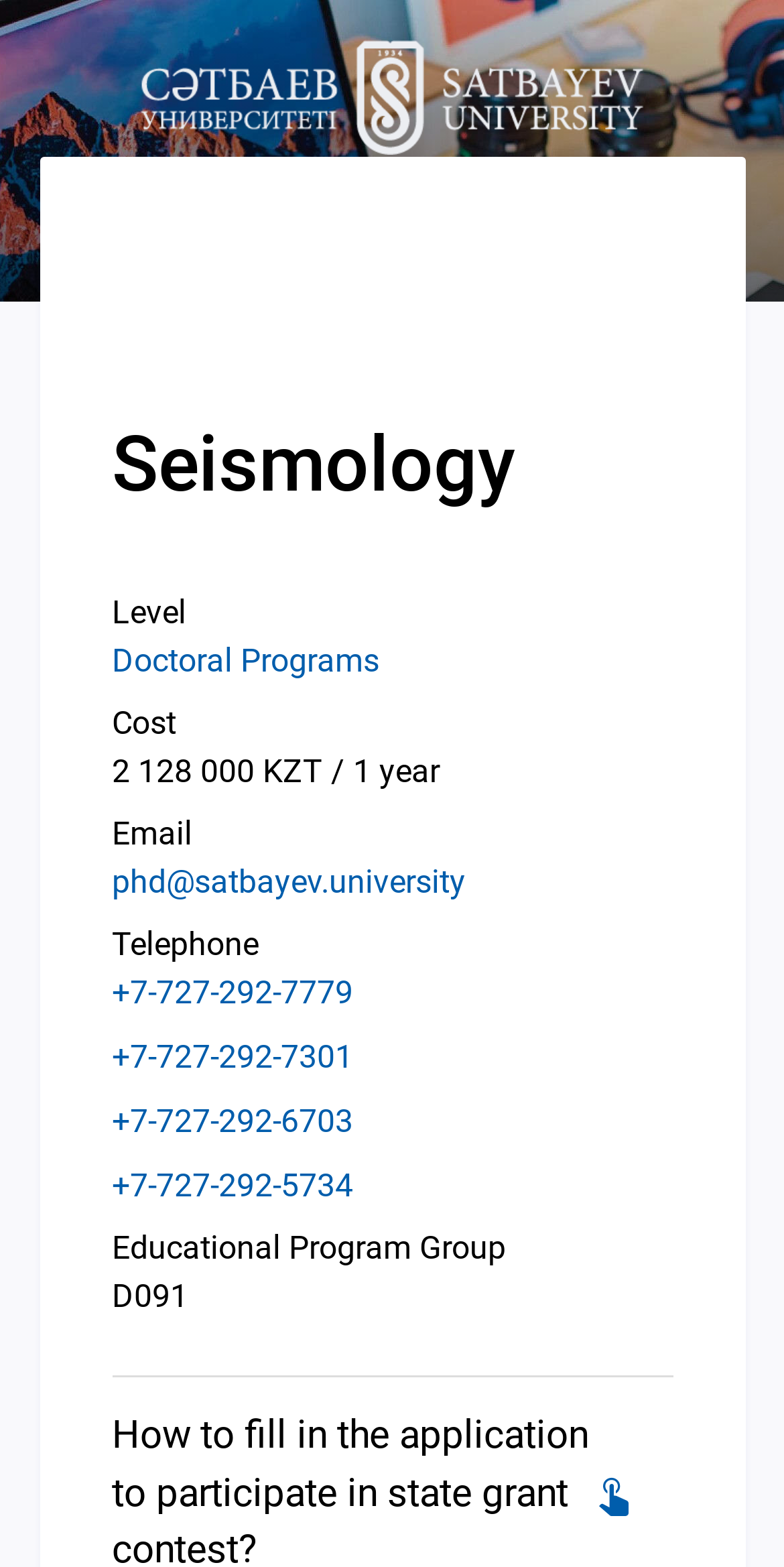What is the level of the program?
Provide a well-explained and detailed answer to the question.

I found the level of the program by looking at the 'Level' label and the corresponding value next to it, which is not explicitly stated. However, based on the context of the webpage, I inferred that the level of the program is 'Doctoral' since it is mentioned in the heading 'Seismology — Doctoral Programs — Satbayev University'.